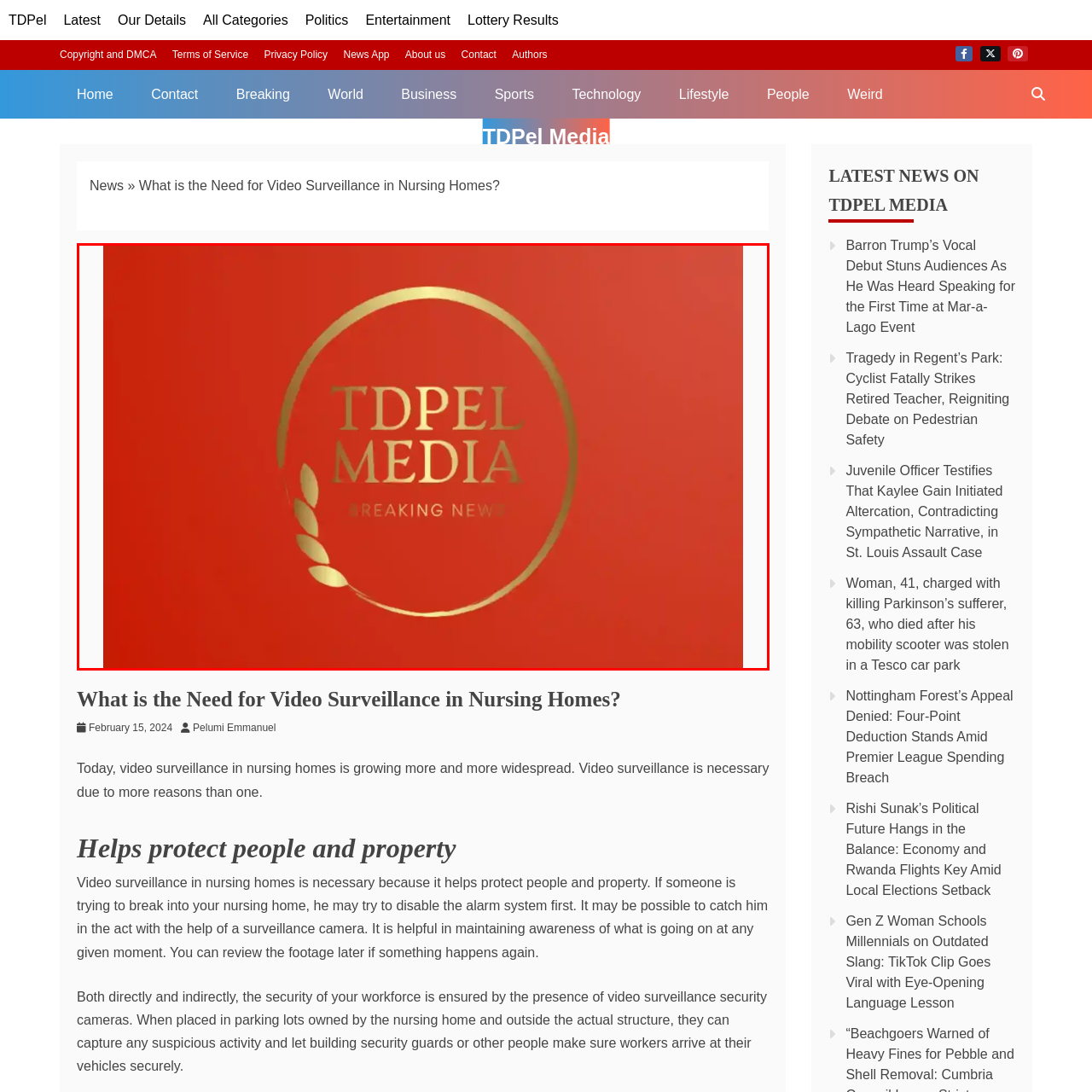Describe in detail what is depicted in the image enclosed by the red lines.

The image features the logo of TDPel Media, prominently displaying the name "TDPel MEDIA" in bold, elegant typography at the center, accompanied by the phrase "BREAKING NEWS" underneath. The logo is framed by a circular golden outline, which is enhanced by stylized leaves on the left side, symbolizing growth and insight. The background is a vibrant red, creating a striking contrast that emphasizes the gold accents and the importance of the news being conveyed. This visual is representative of TDPel Media's commitment to delivering timely and significant news updates.